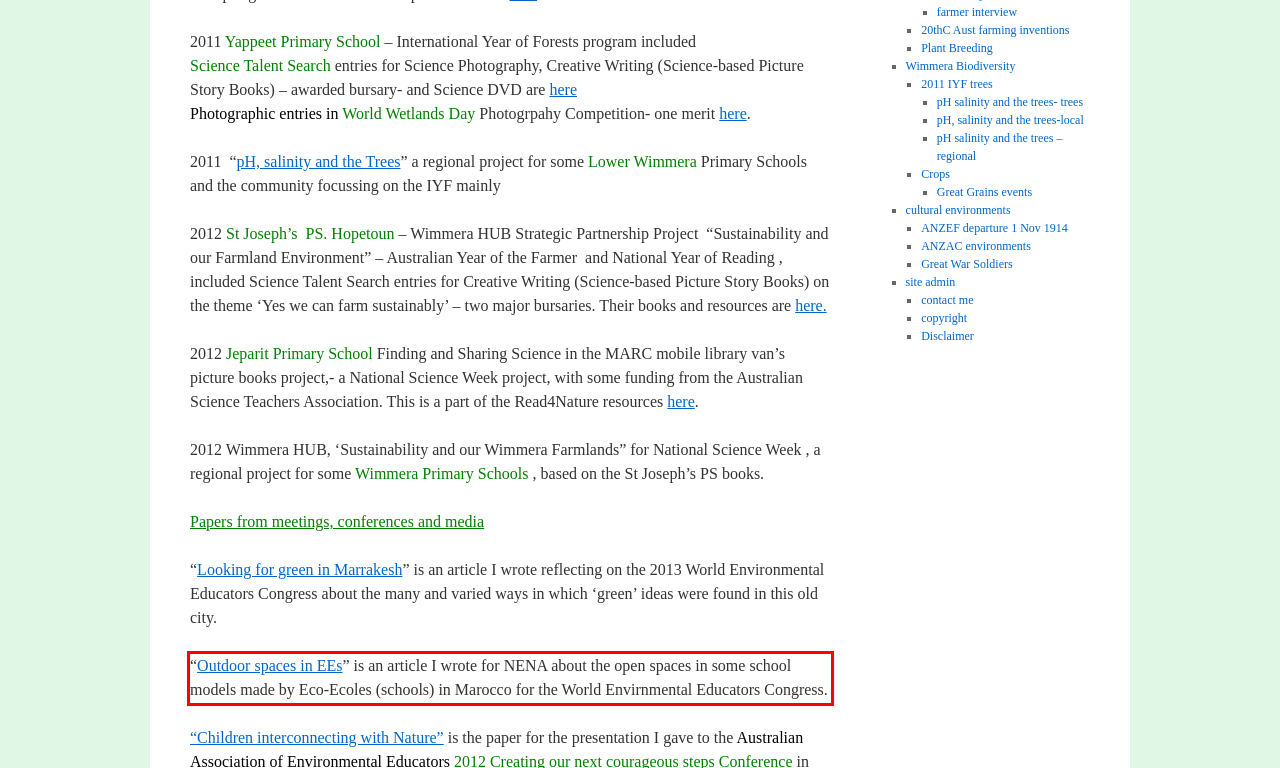Identify the text inside the red bounding box in the provided webpage screenshot and transcribe it.

“Outdoor spaces in EEs” is an article I wrote for NENA about the open spaces in some school models made by Eco-Ecoles (schools) in Marocco for the World Envirnmental Educators Congress.